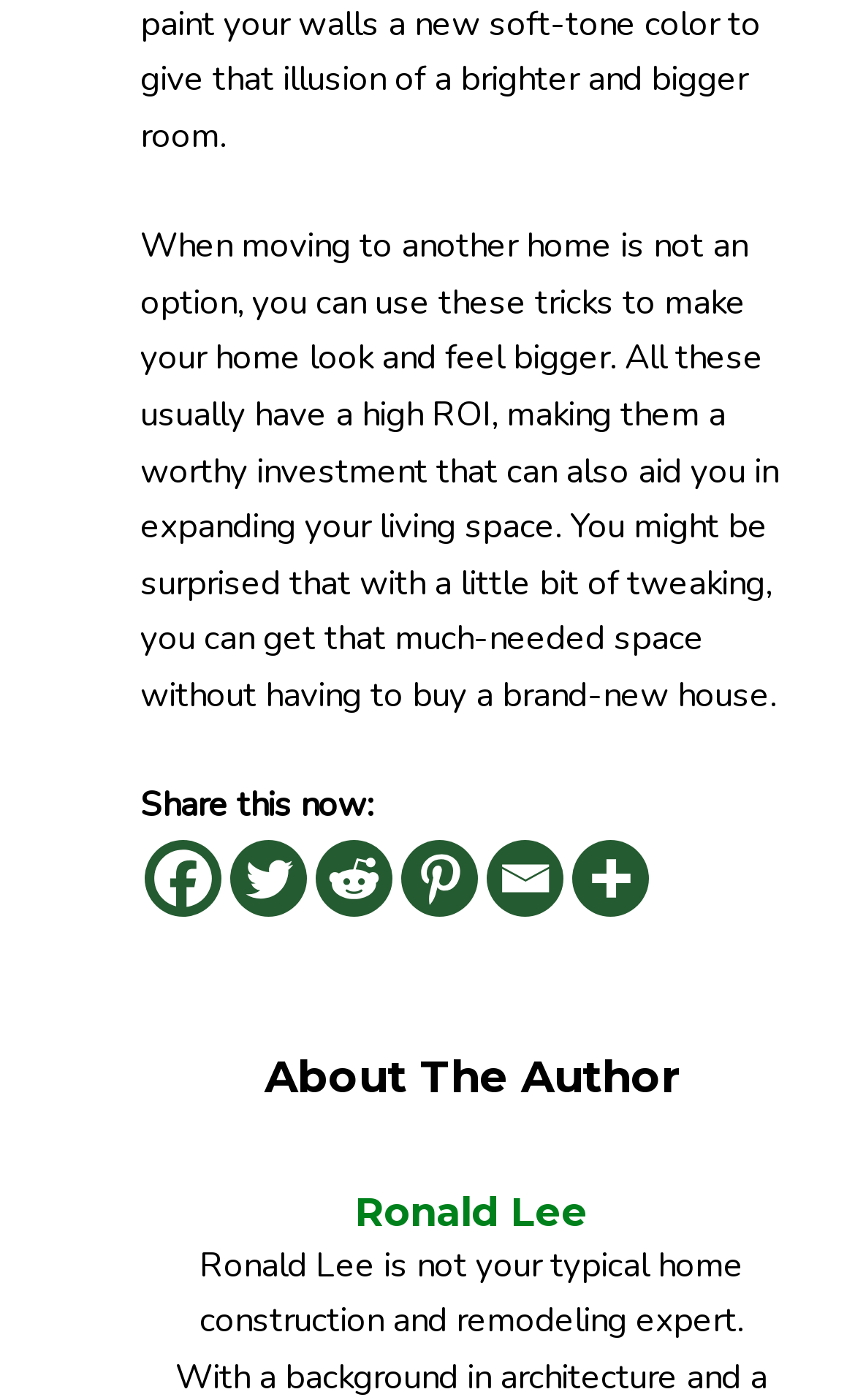Locate the bounding box of the UI element defined by this description: "title="More"". The coordinates should be given as four float numbers between 0 and 1, formatted as [left, top, right, bottom].

[0.669, 0.6, 0.759, 0.655]